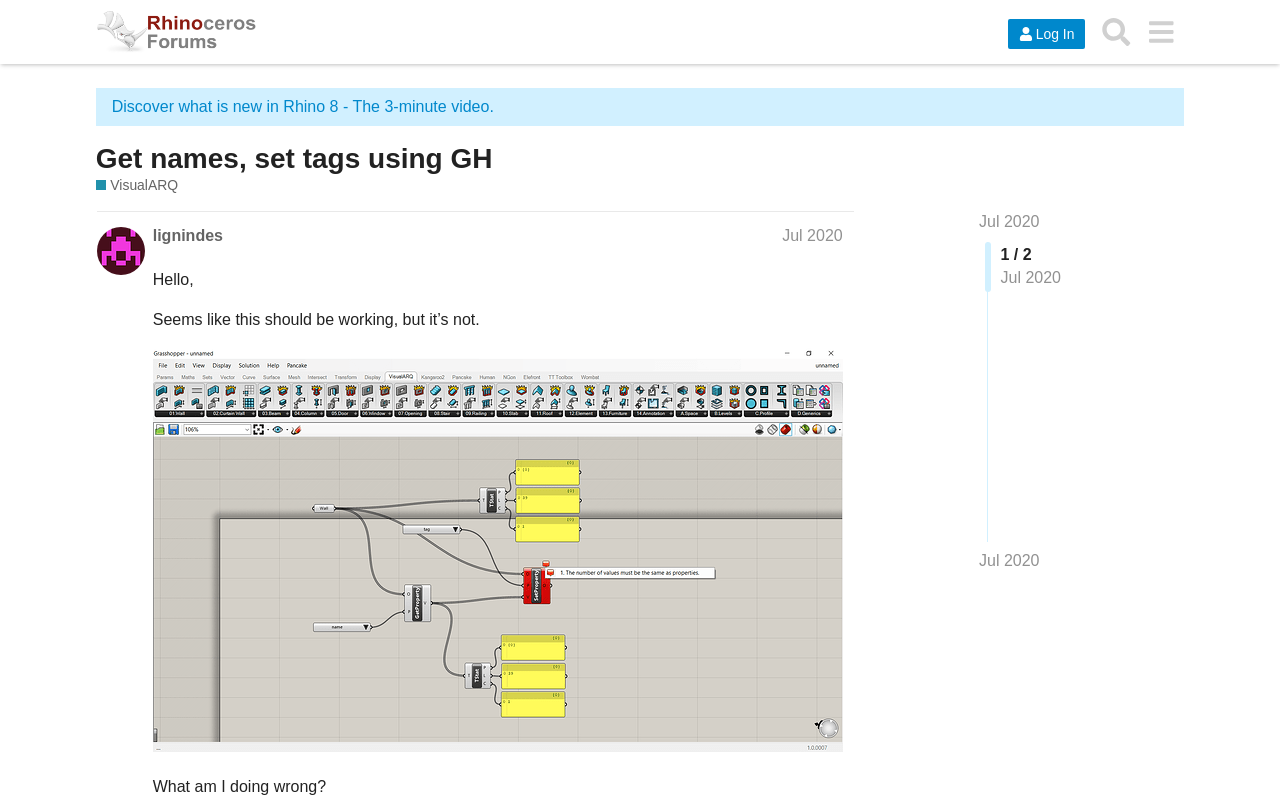Please identify the bounding box coordinates of the element I need to click to follow this instruction: "Search the forum".

[0.854, 0.012, 0.89, 0.068]